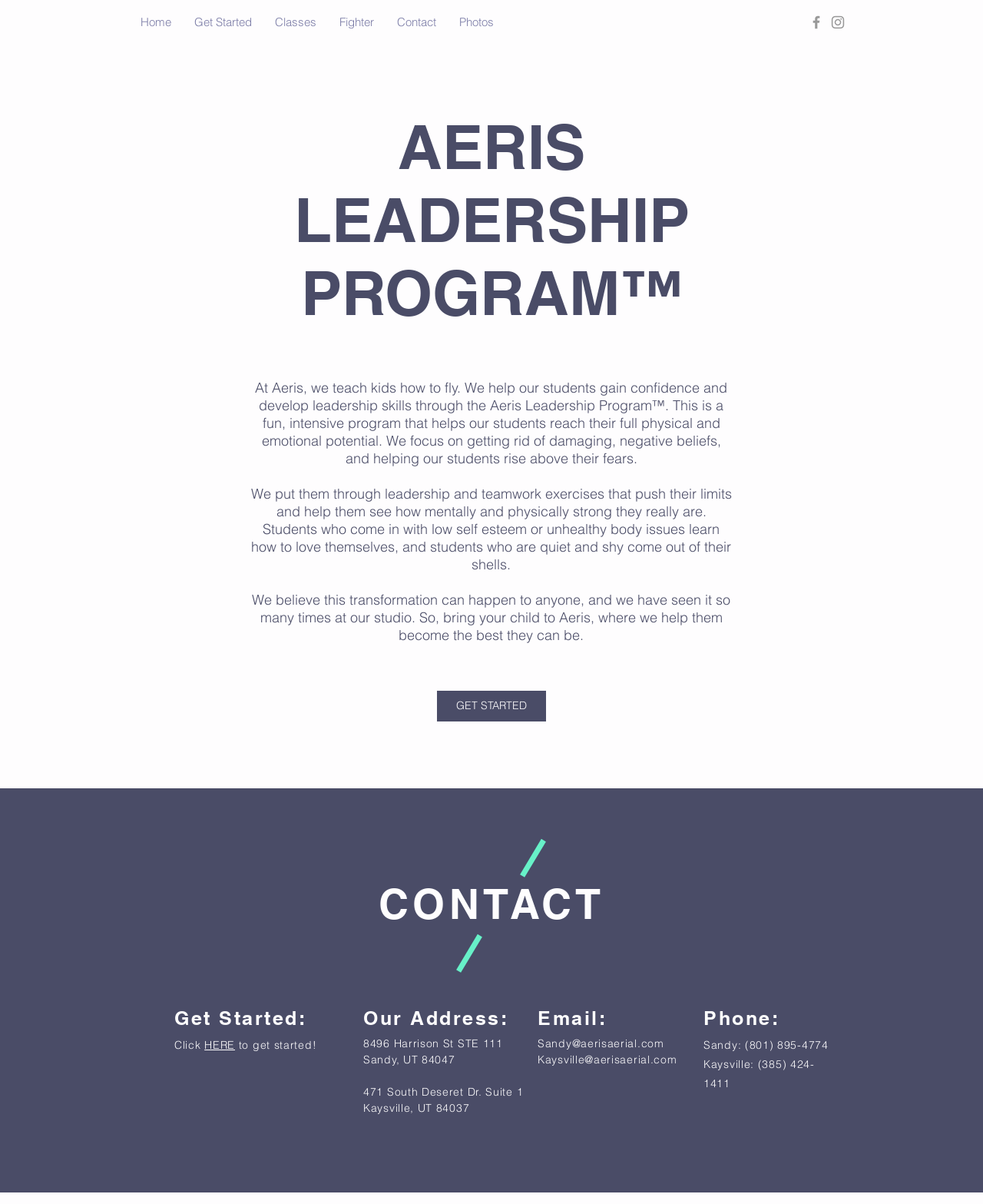Could you locate the bounding box coordinates for the section that should be clicked to accomplish this task: "Learn more about classes".

[0.268, 0.006, 0.334, 0.031]